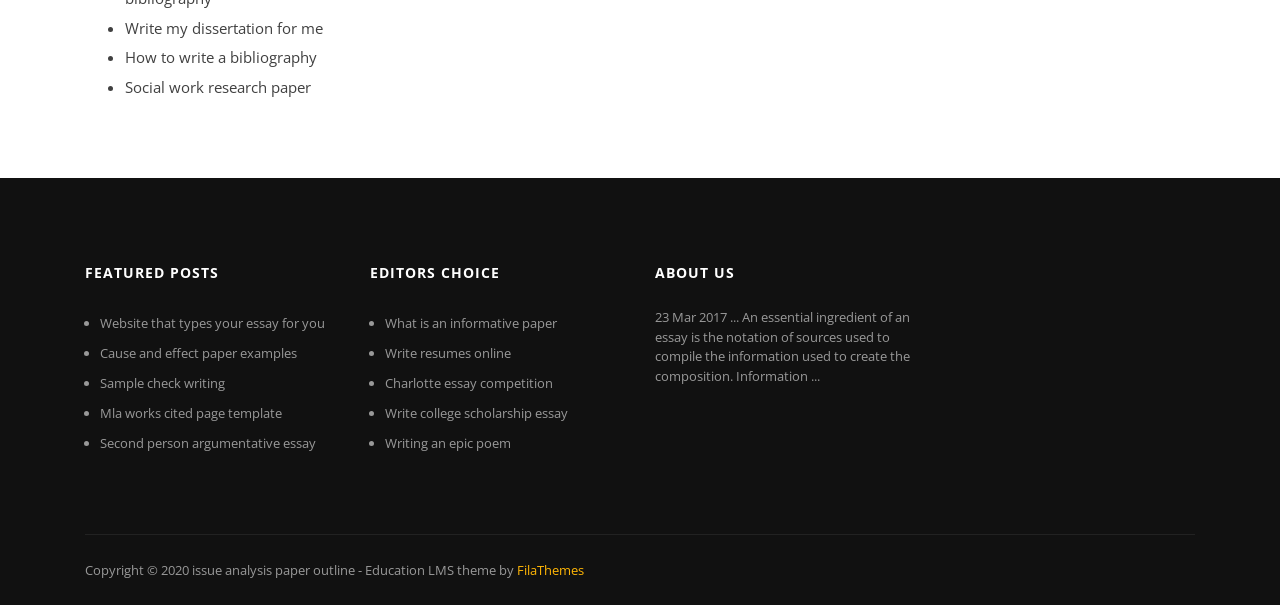How many categories of posts are on the webpage?
Please provide a single word or phrase based on the screenshot.

Three